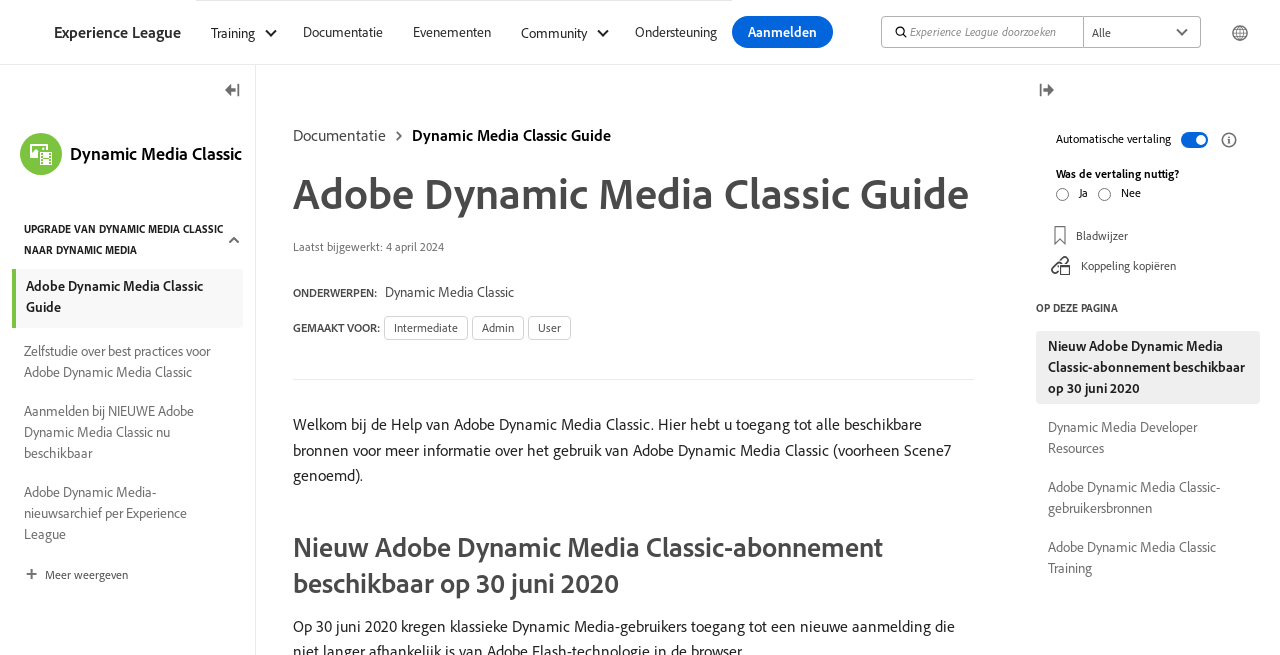Please provide a comprehensive response to the question below by analyzing the image: 
What is the purpose of the toggle left rail button?

The purpose of the toggle left rail button can be inferred from its location and icon. It is located at the top left corner of the webpage and has an icon that suggests it can be used to toggle the left rail.